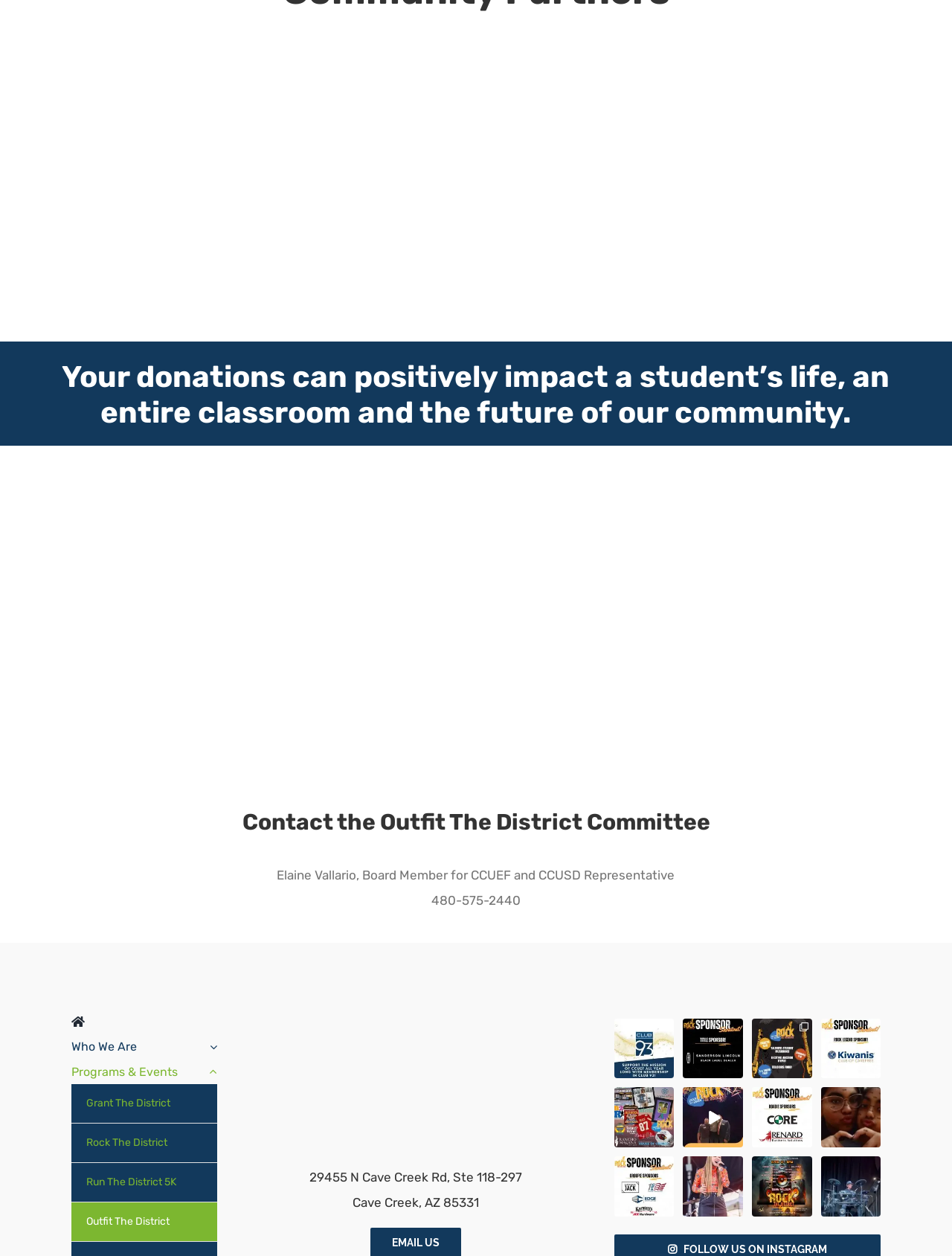What is the address of the Cave Creek Unified Education Foundation?
From the screenshot, supply a one-word or short-phrase answer.

29455 N Cave Creek Rd, Ste 118-297, Cave Creek, AZ 85331